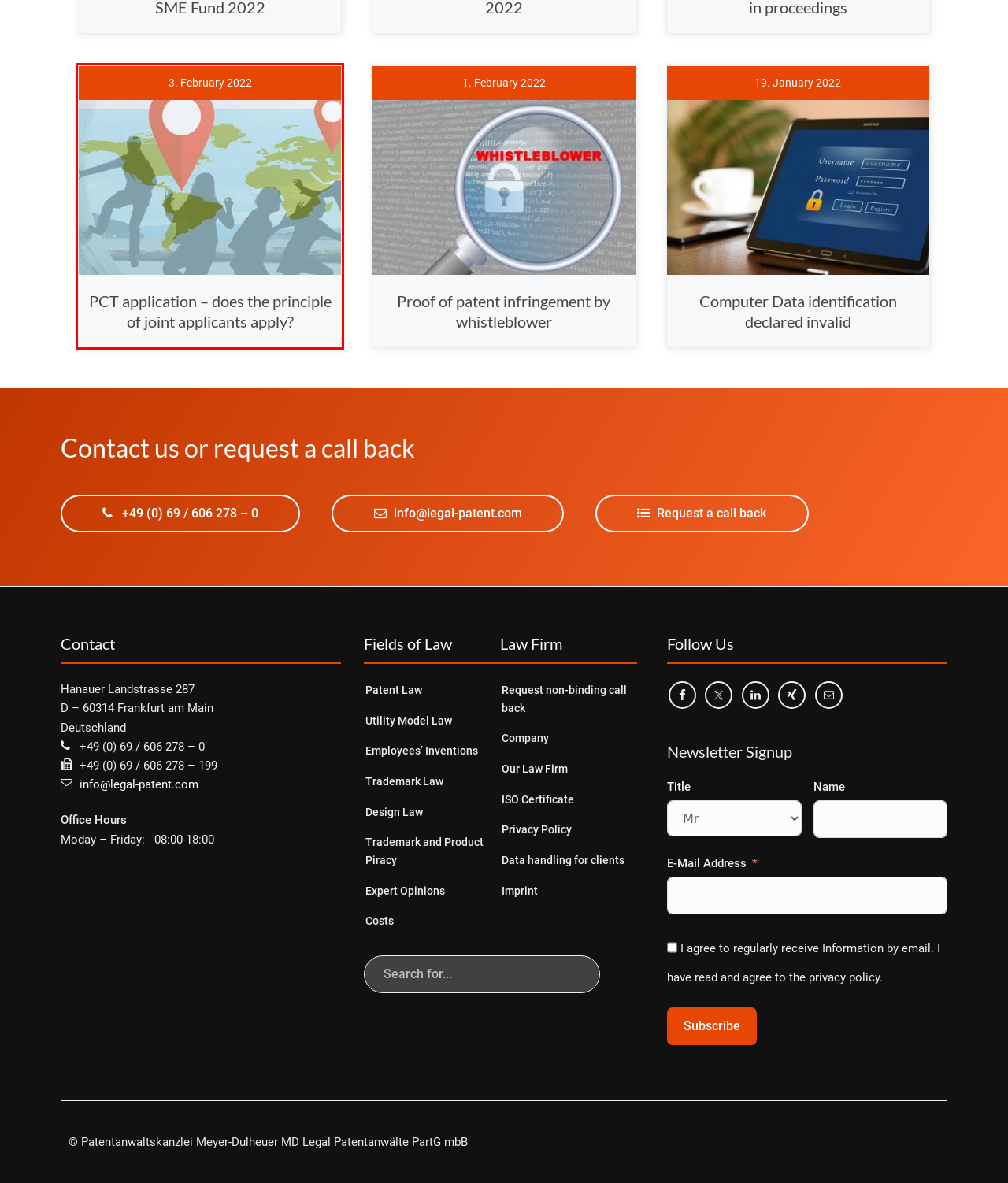You are provided with a screenshot of a webpage containing a red rectangle bounding box. Identify the webpage description that best matches the new webpage after the element in the bounding box is clicked. Here are the potential descriptions:
A. PCT application - does the principle of joint applicants apply? - Legal Patent
B. EOS lip balm no 3D trademark - appeal before ECJ not admissible - Legal Patent
C. Employees Inventions
D. Startseite Neu DE - Legal Patent
E. Contact Us
F. Expert Opinions
G. Latest news about Intellectual Property - Legal Patent
H. Overall Archive - Legal Patent

A